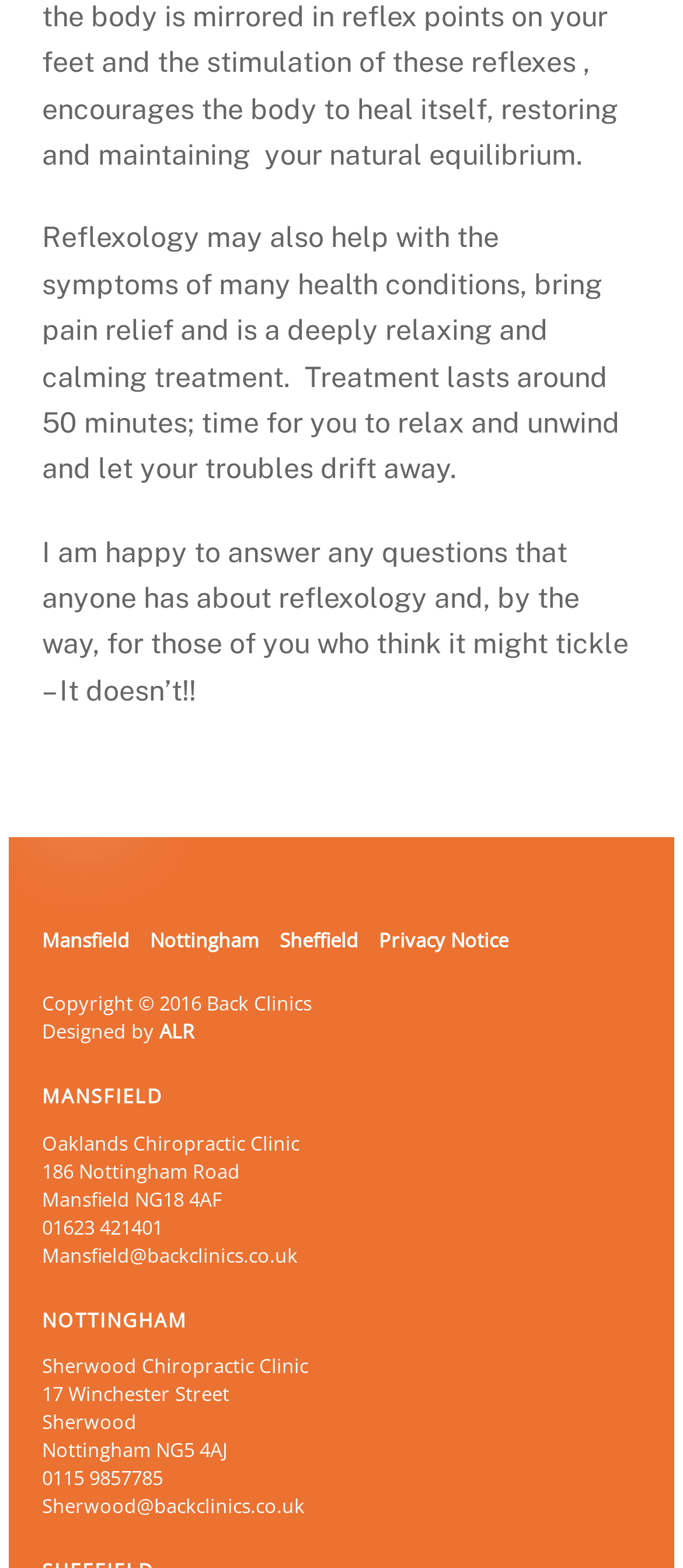Respond to the following query with just one word or a short phrase: 
What is the name of the clinic in Mansfield?

Oaklands Chiropractic Clinic